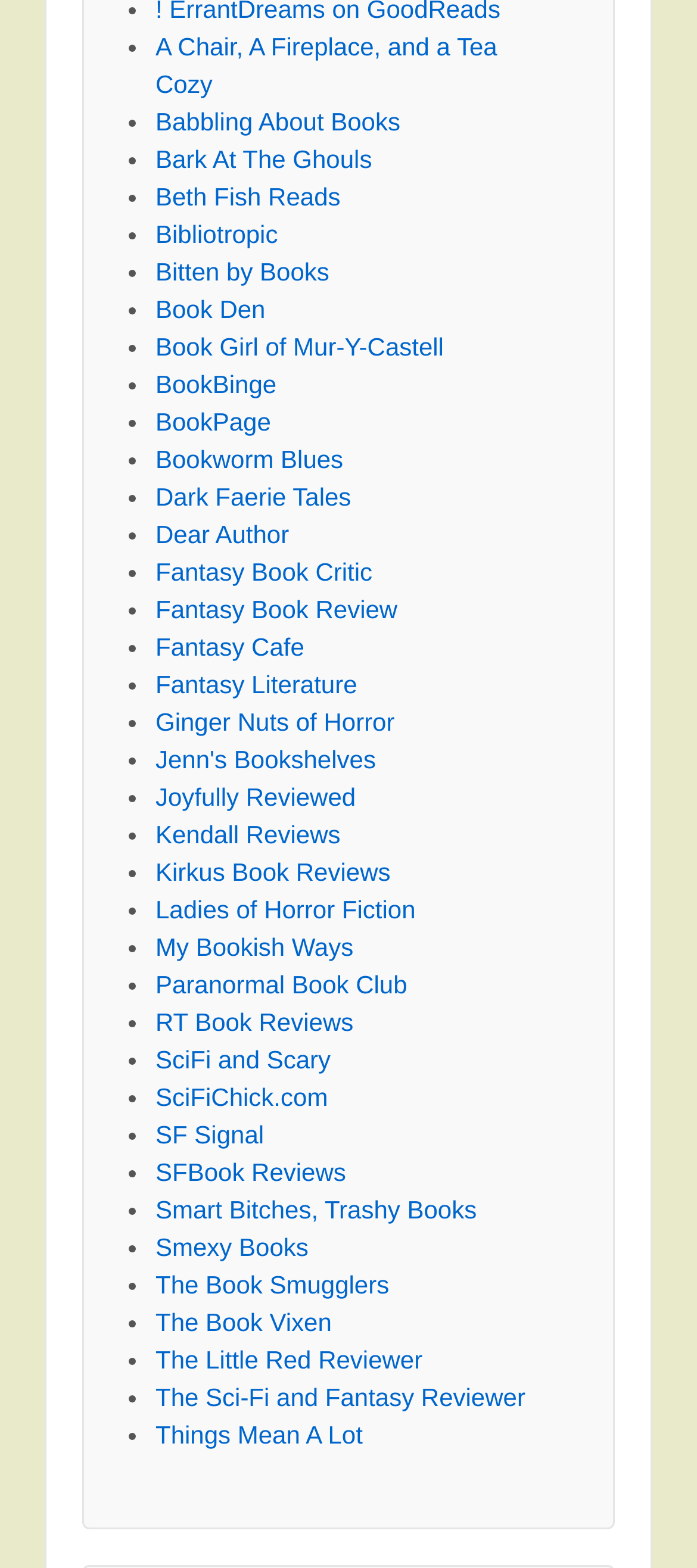Answer the following query with a single word or phrase:
How many list markers are there on the webpage?

75